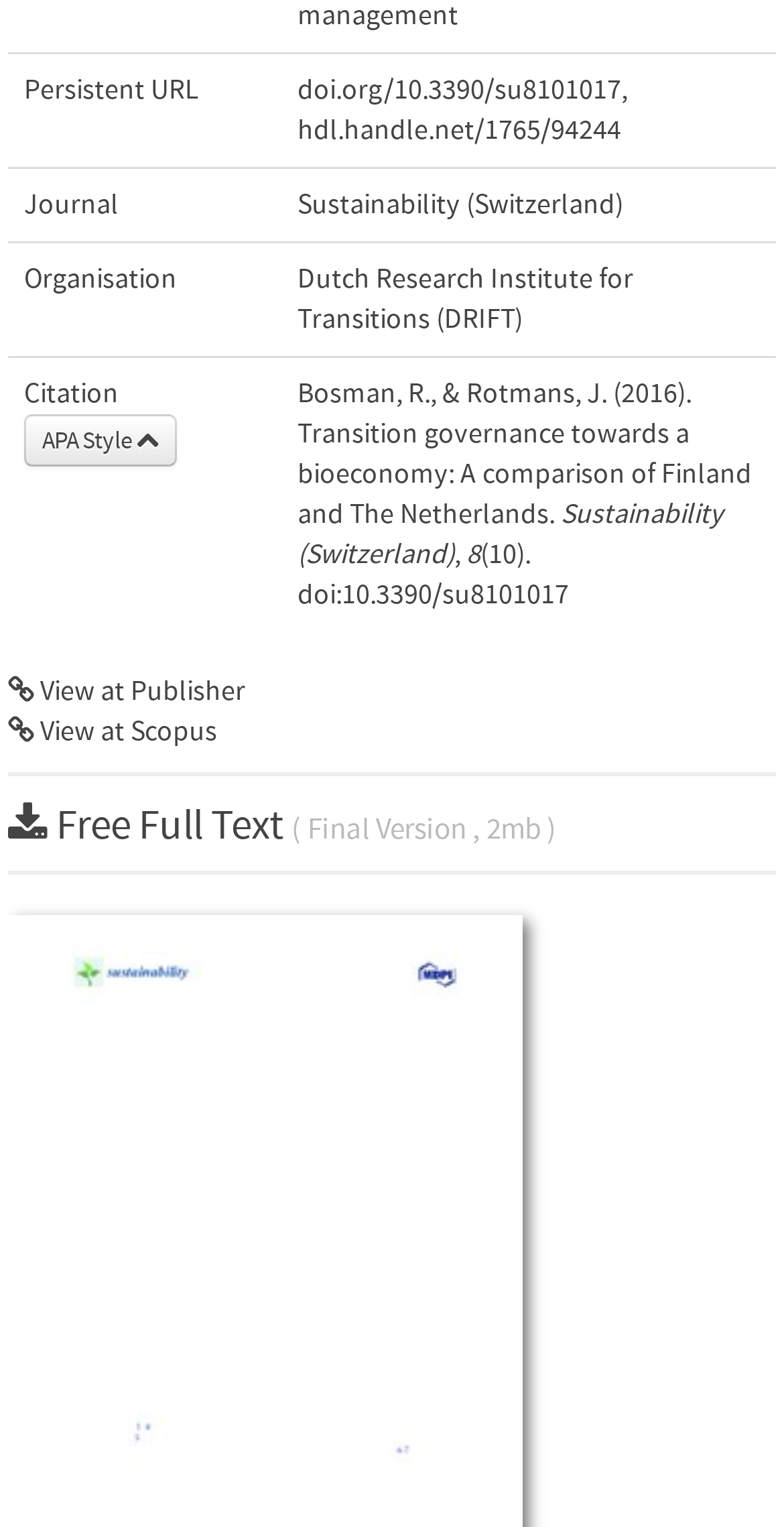What is the type of file available for download?
Provide a detailed and extensive answer to the question.

I found the file type information in the link provided below the separator, where it is listed as 'Free Full Text (Final Version, 2mb)'.